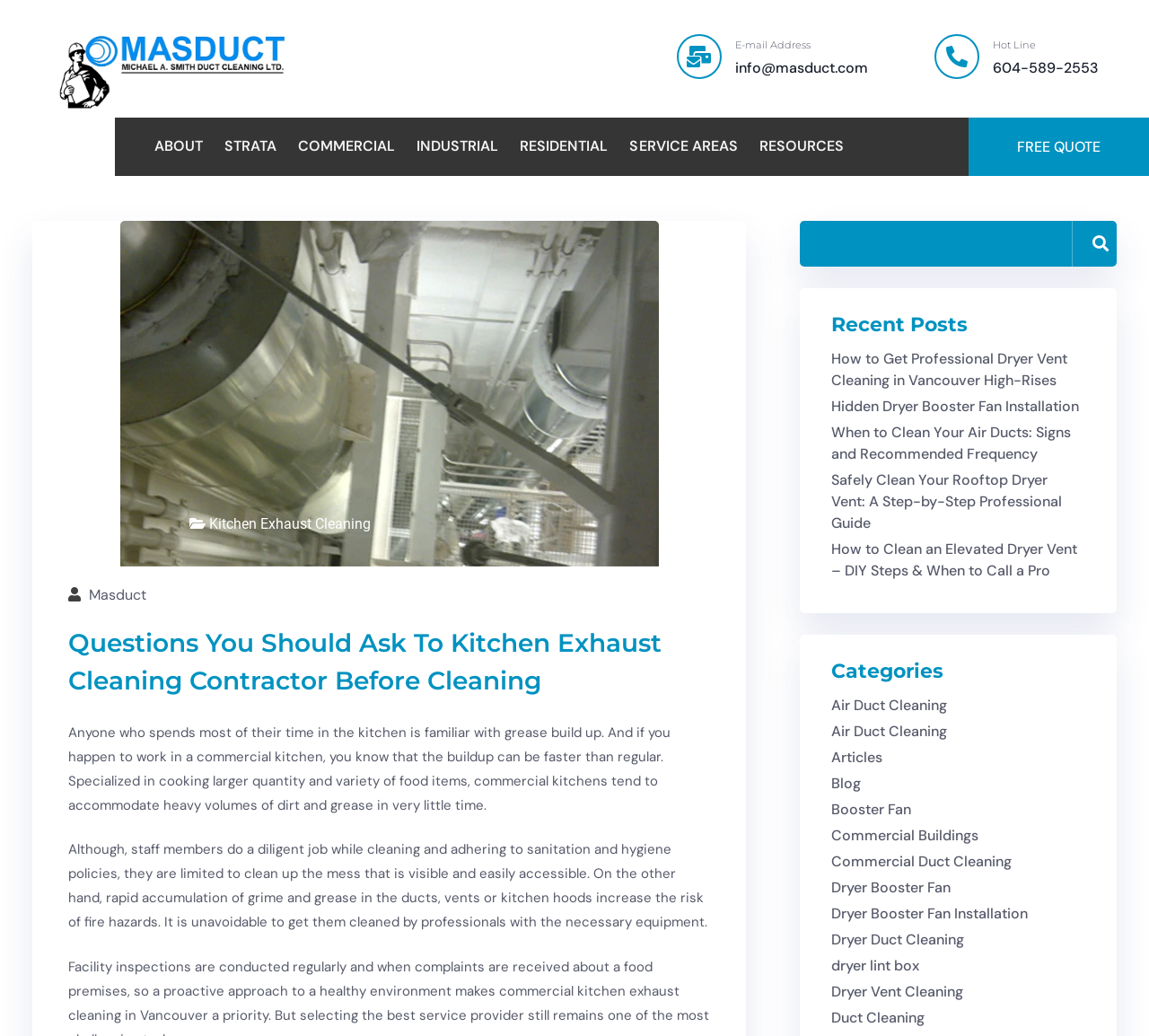What is the topic of the article on the webpage?
Carefully analyze the image and provide a thorough answer to the question.

The webpage appears to be an article about kitchen exhaust cleaning, as indicated by the title 'Questions You Should Ask To Kitchen Exhaust Cleaning Contractor Before Cleaning' and the content of the article, which discusses the importance of cleaning kitchen exhaust systems.